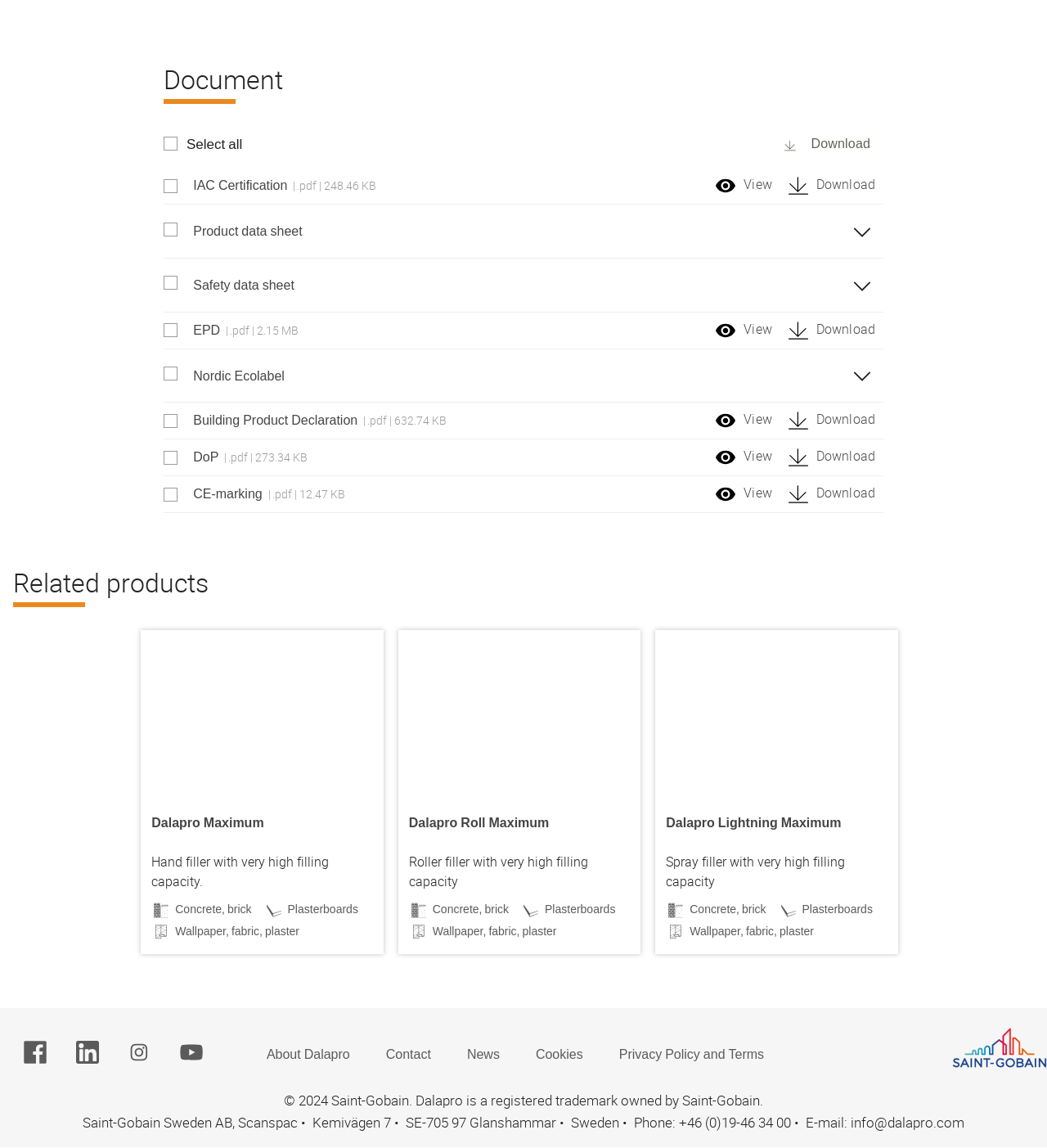Identify the bounding box coordinates of the part that should be clicked to carry out this instruction: "View EPD".

[0.676, 0.279, 0.745, 0.296]